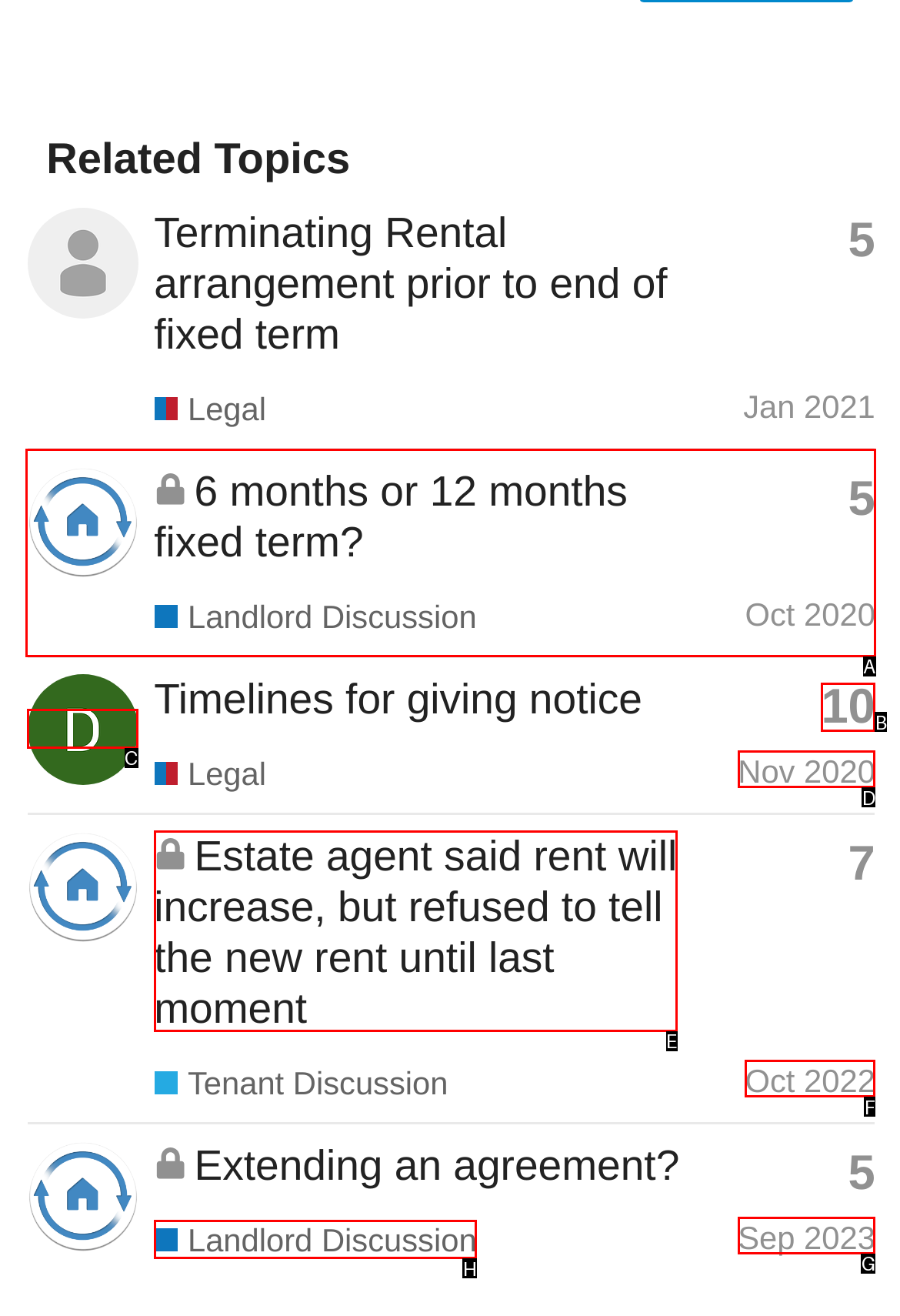Specify the letter of the UI element that should be clicked to achieve the following: View topic '6 months or 12 months fixed term?'
Provide the corresponding letter from the choices given.

A